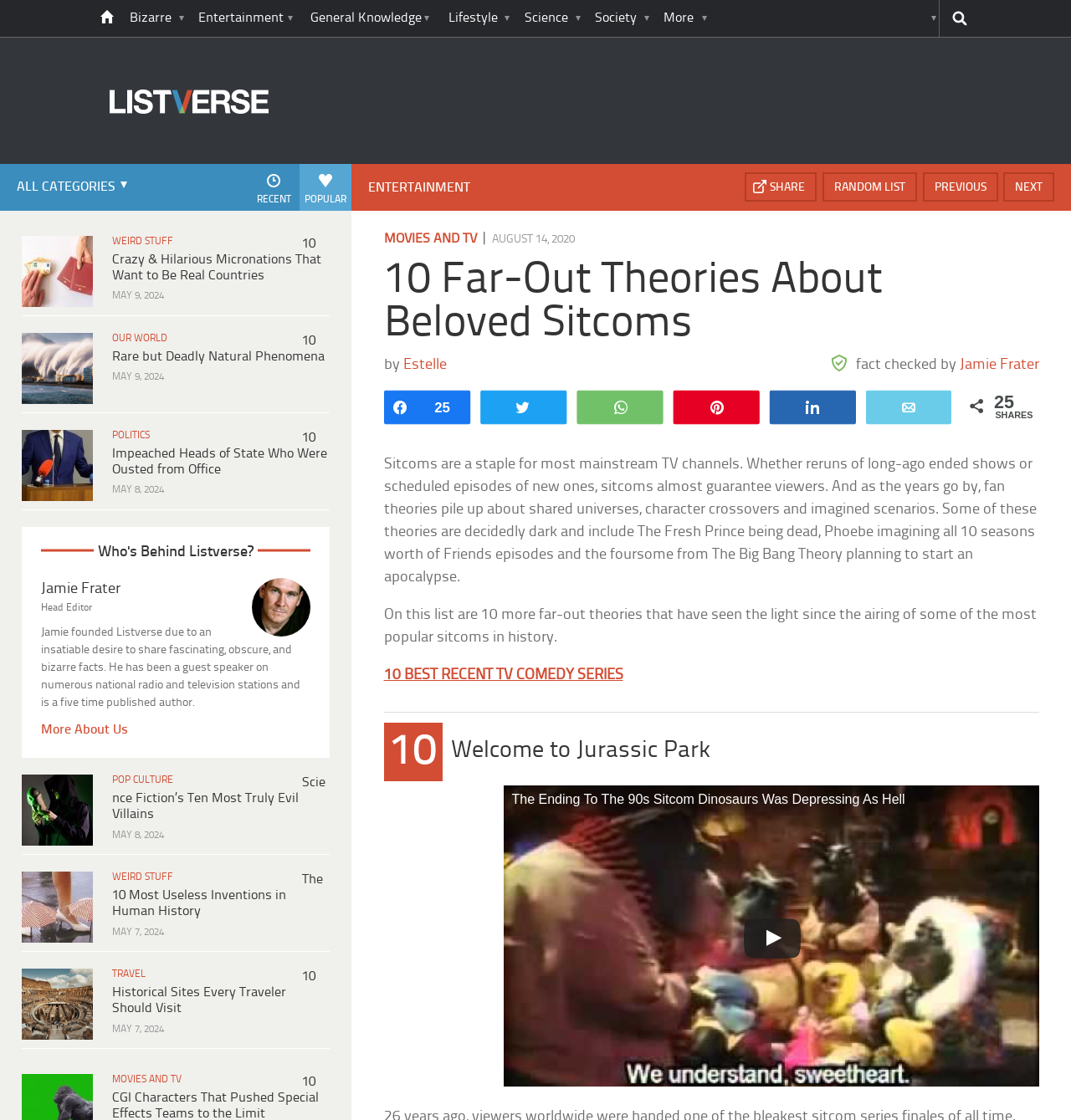Consider the image and give a detailed and elaborate answer to the question: 
Who is the head editor of Listverse?

I found the section 'Who's Behind Listverse?' and saw the name 'Jamie Frater' with the title 'Head Editor', so Jamie Frater is the head editor of Listverse.